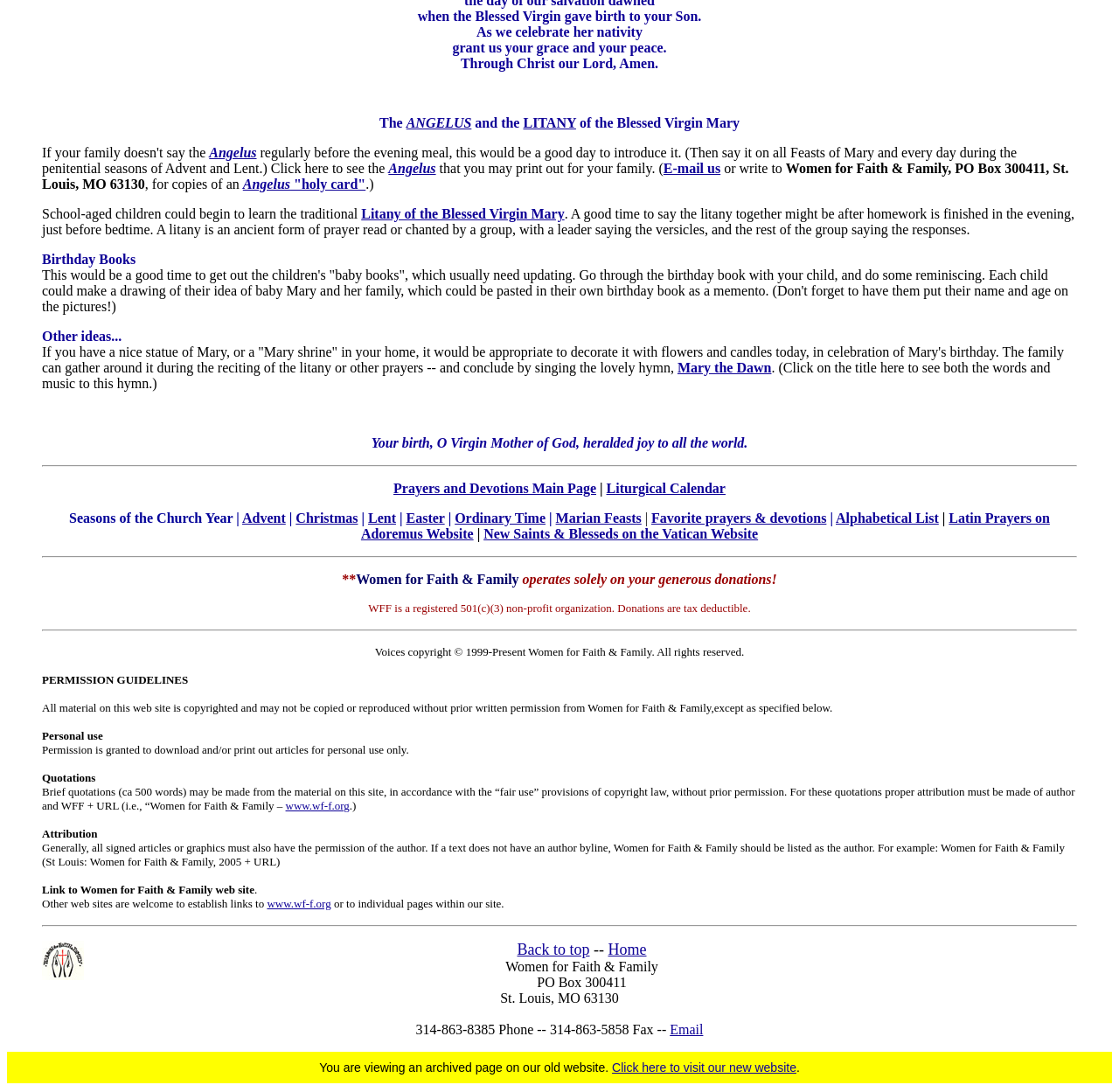Respond with a single word or phrase:
What is suggested to do with a statue of Mary?

Decorate it with flowers and candles